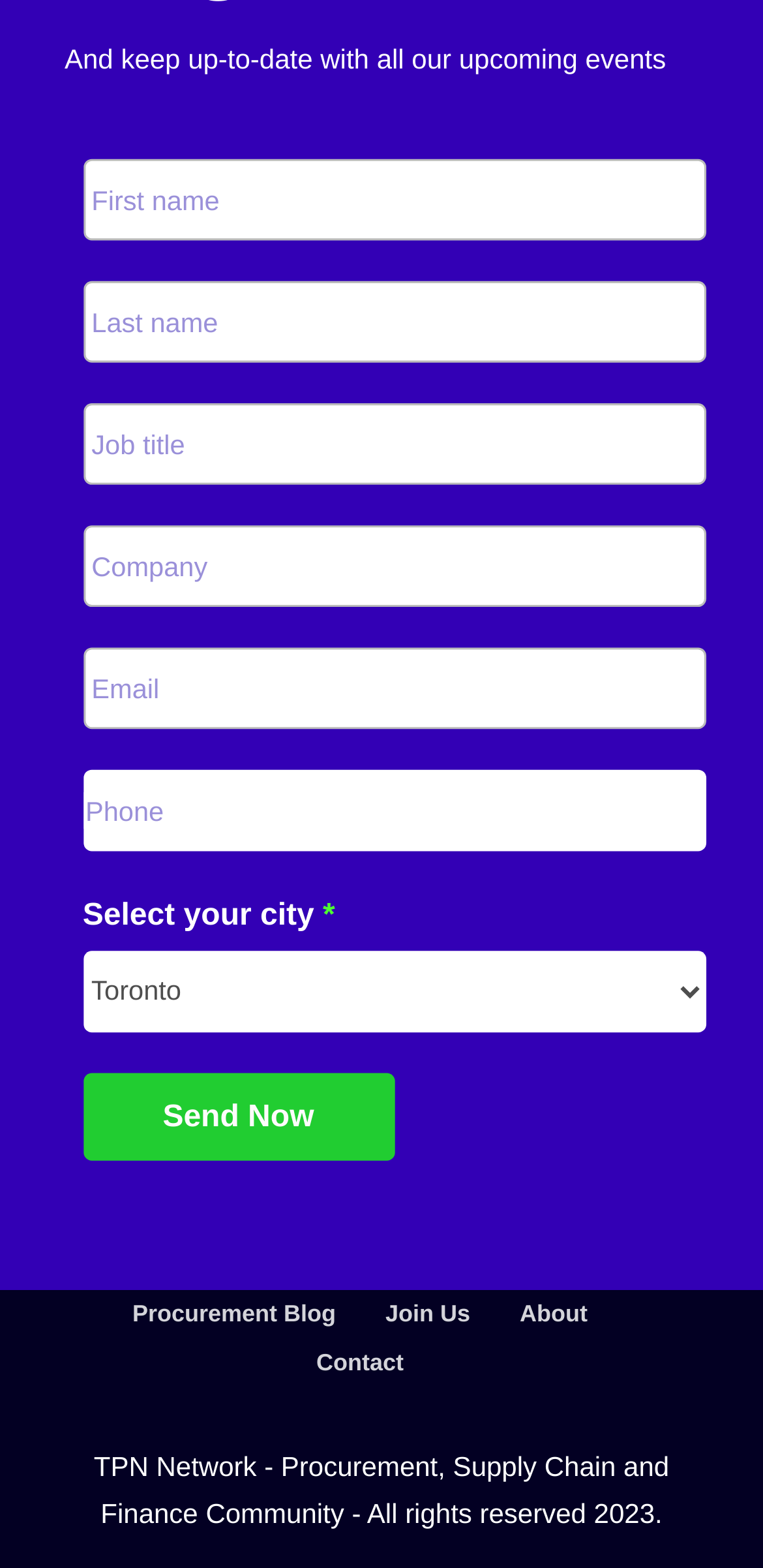Answer succinctly with a single word or phrase:
How many text fields are there in the form?

5